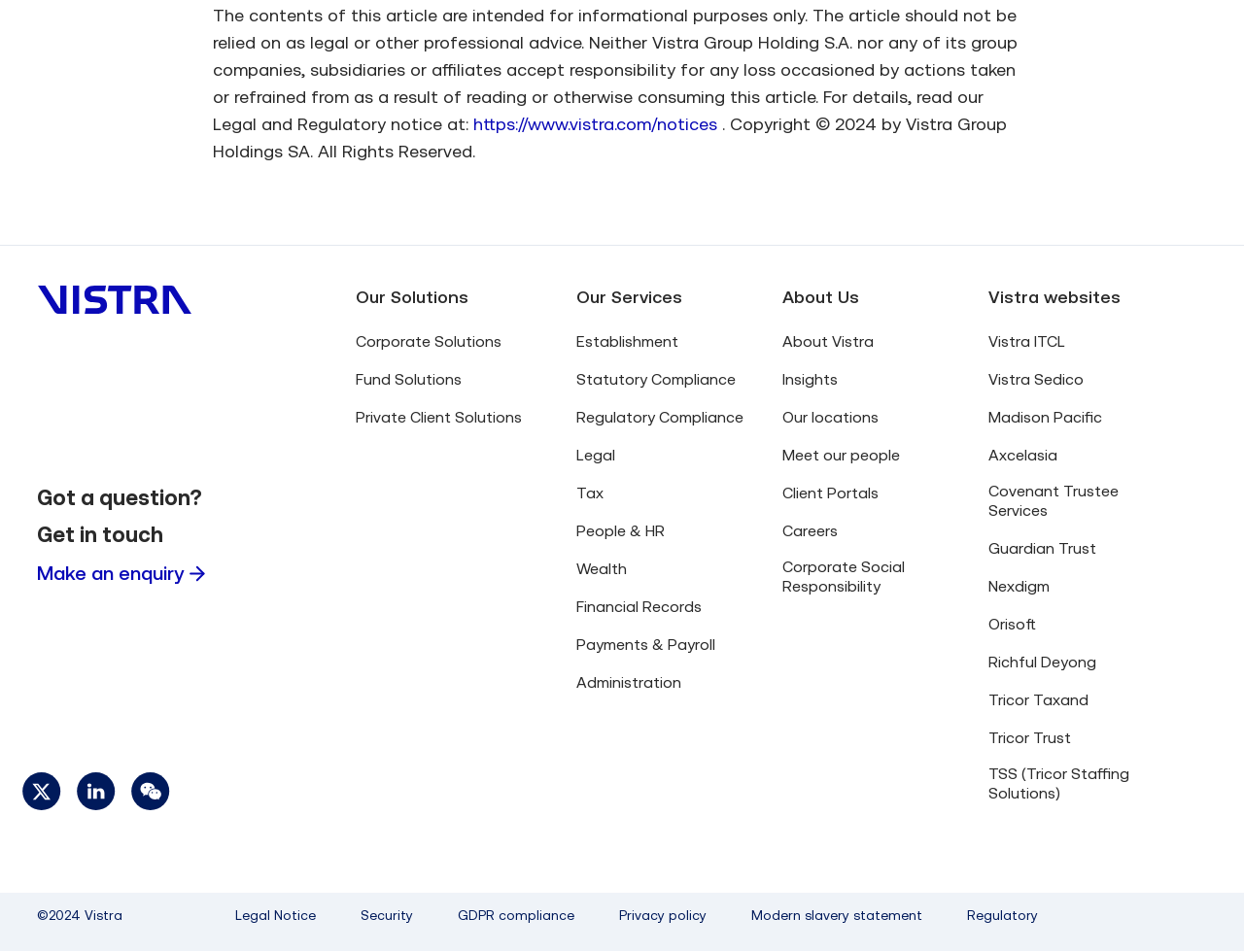Please specify the bounding box coordinates of the clickable region to carry out the following instruction: "Click on Vistra Home". The coordinates should be four float numbers between 0 and 1, in the format [left, top, right, bottom].

[0.03, 0.299, 0.265, 0.33]